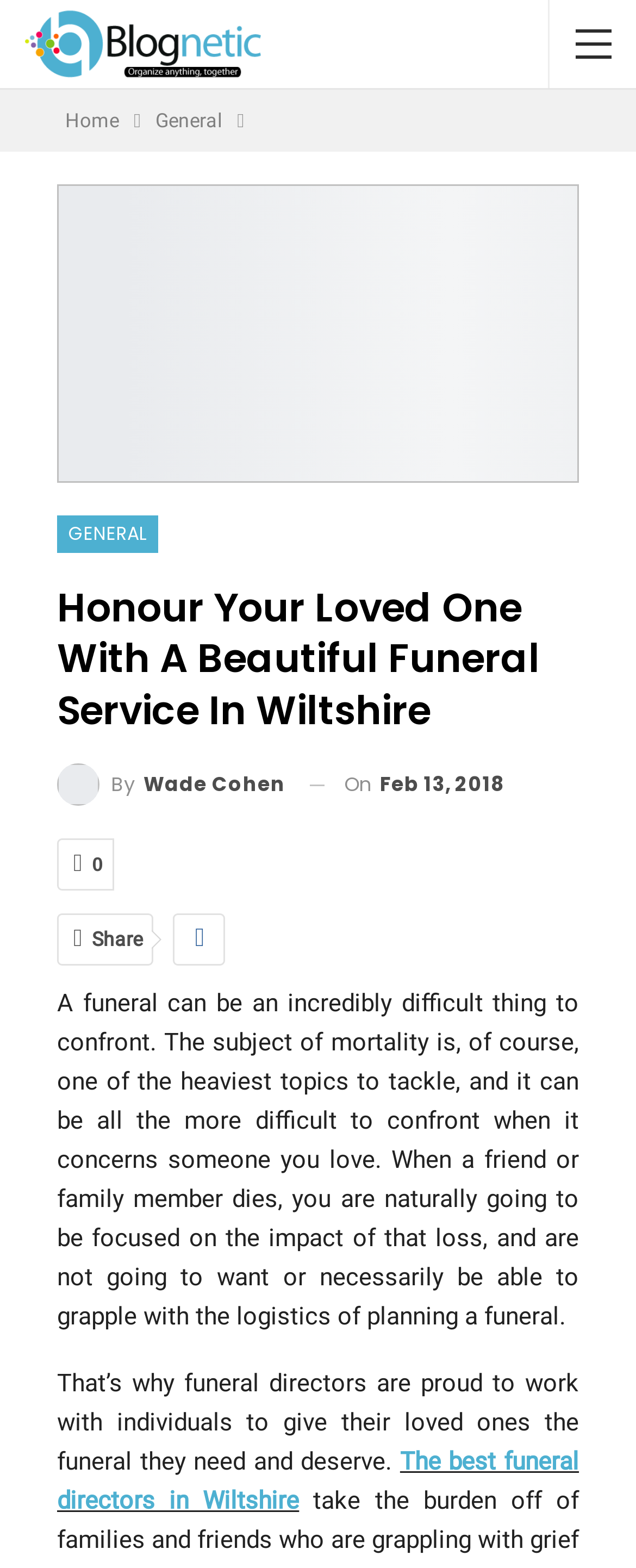When was the article published?
Please answer the question with a detailed and comprehensive explanation.

The webpage contains a time element with the text 'On Feb 13, 2018', indicating that the article was published on this date.